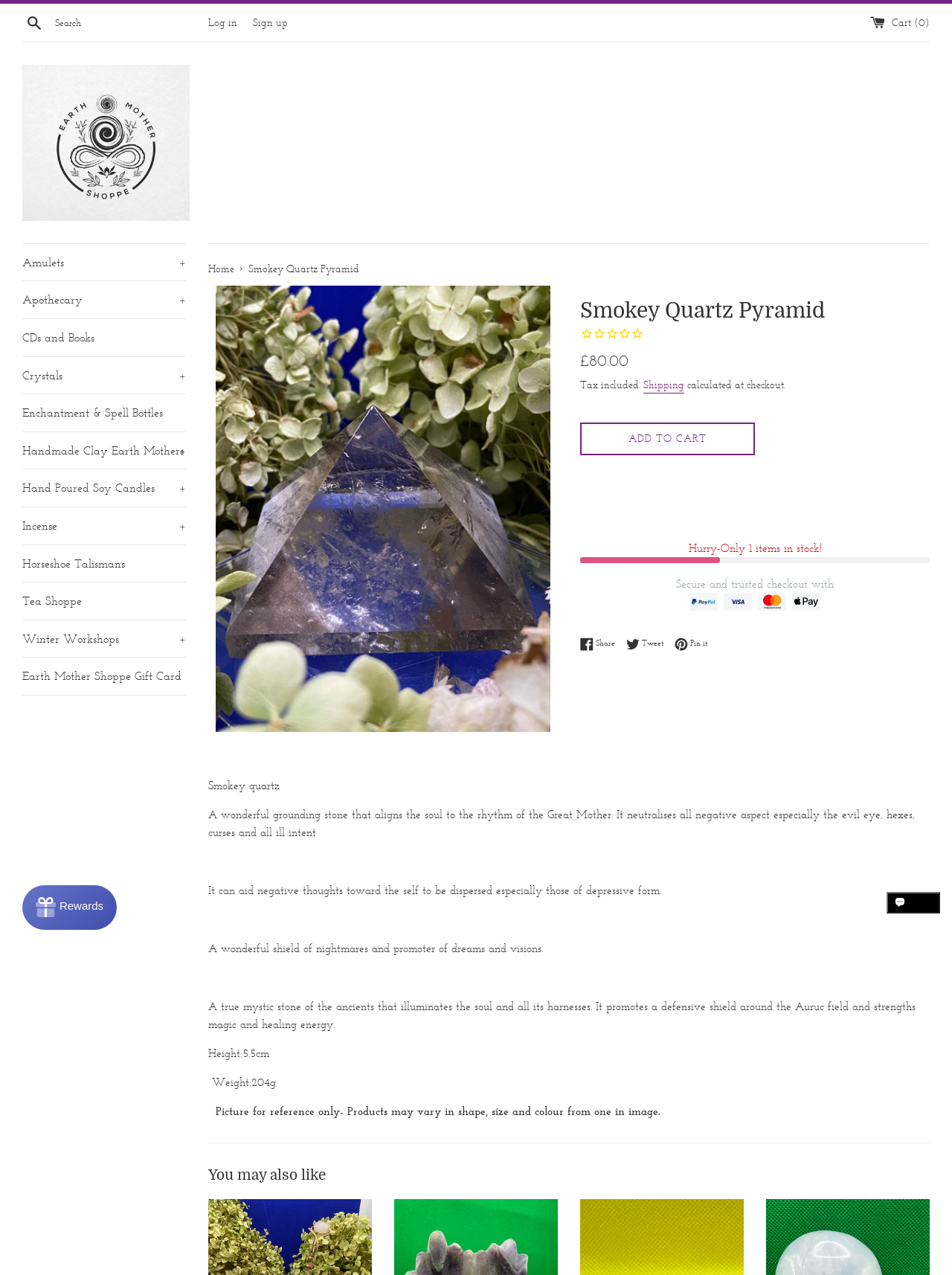Please identify the bounding box coordinates of the clickable area that will allow you to execute the instruction: "View cart contents".

[0.914, 0.013, 0.977, 0.022]